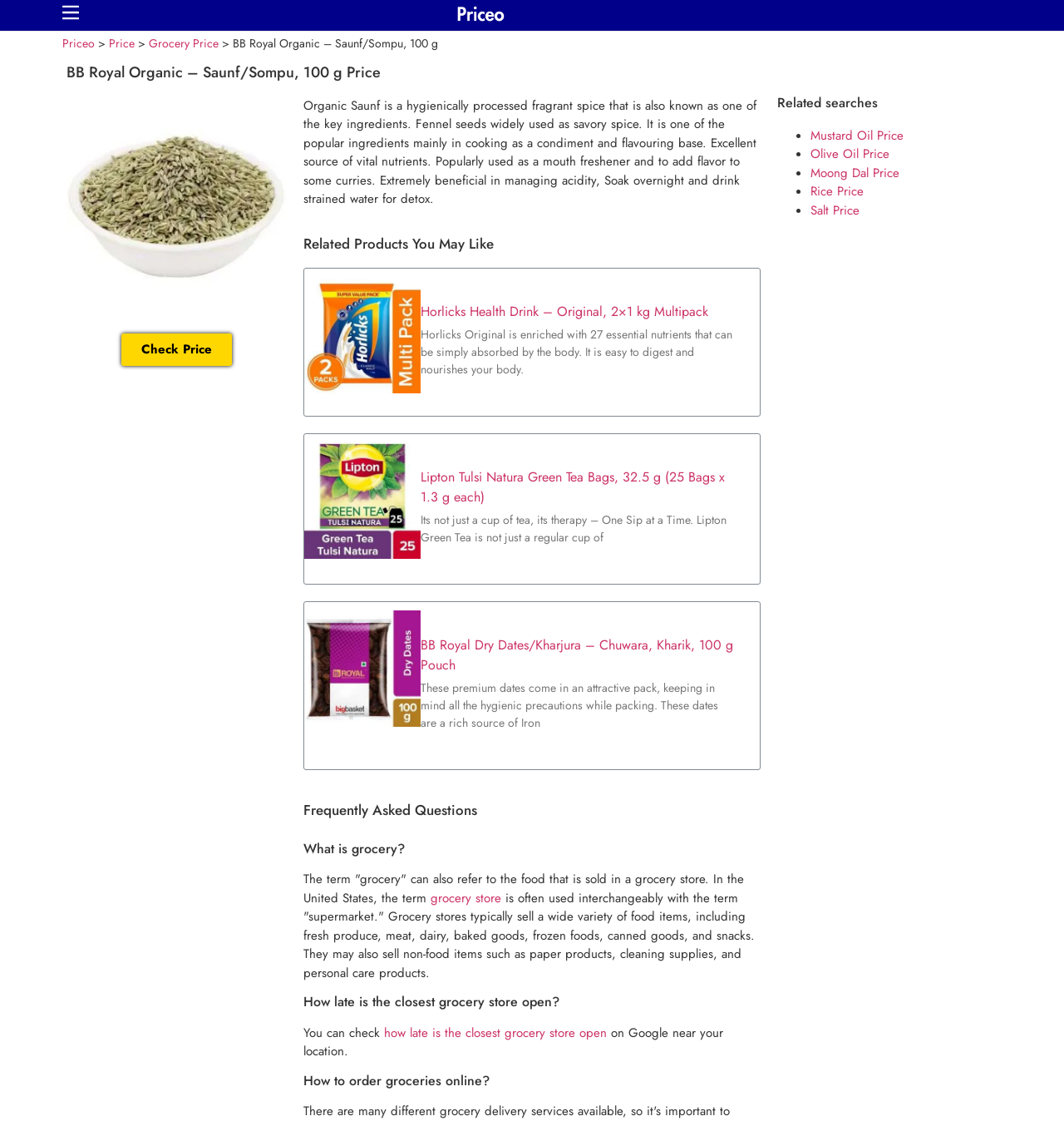Please identify the bounding box coordinates of the clickable element to fulfill the following instruction: "Read the 'Frequently Asked Questions' section". The coordinates should be four float numbers between 0 and 1, i.e., [left, top, right, bottom].

[0.285, 0.717, 0.715, 0.729]